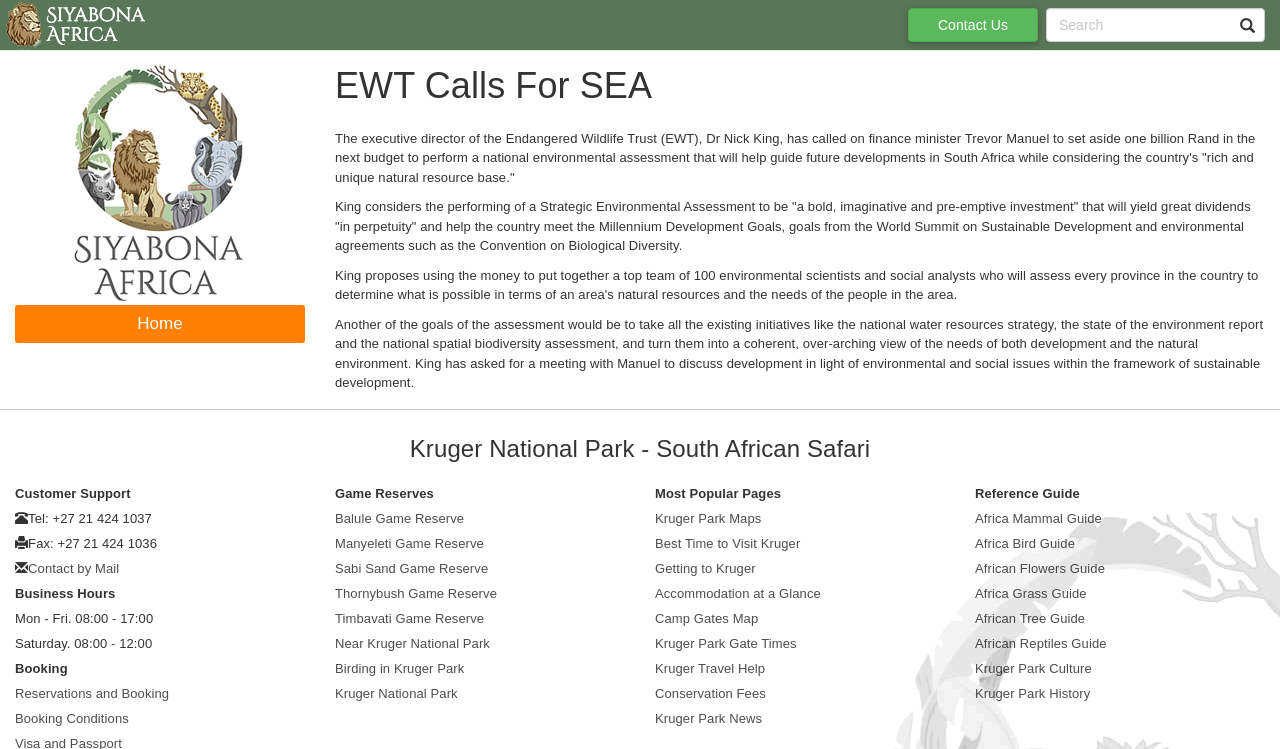Respond to the following question with a brief word or phrase:
What is the name of the national park mentioned?

Kruger National Park